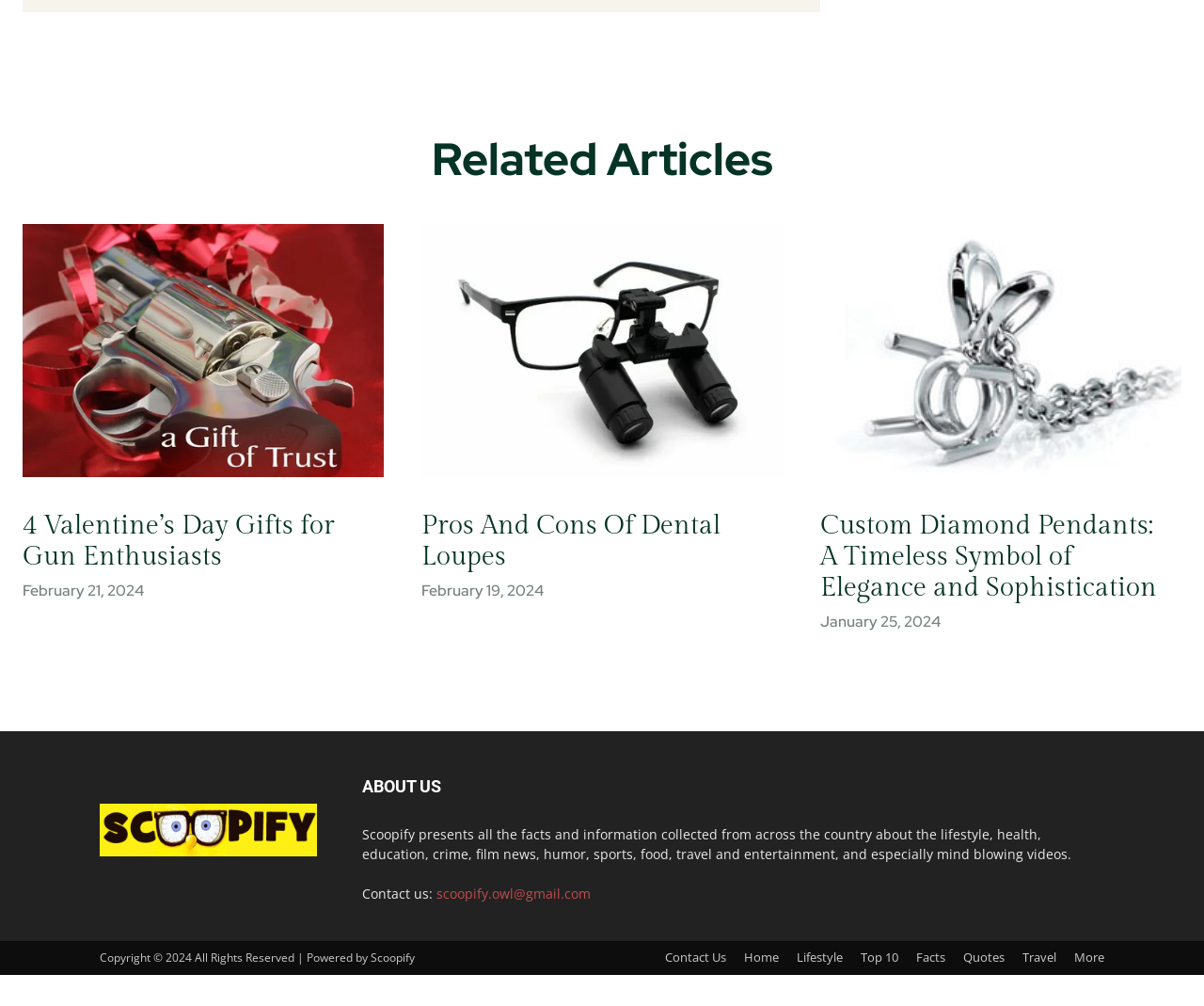Predict the bounding box coordinates of the area that should be clicked to accomplish the following instruction: "View 'Custom Diamond Pendants: A Timeless Symbol of Elegance and Sophistication'". The bounding box coordinates should consist of four float numbers between 0 and 1, i.e., [left, top, right, bottom].

[0.681, 0.223, 0.981, 0.474]